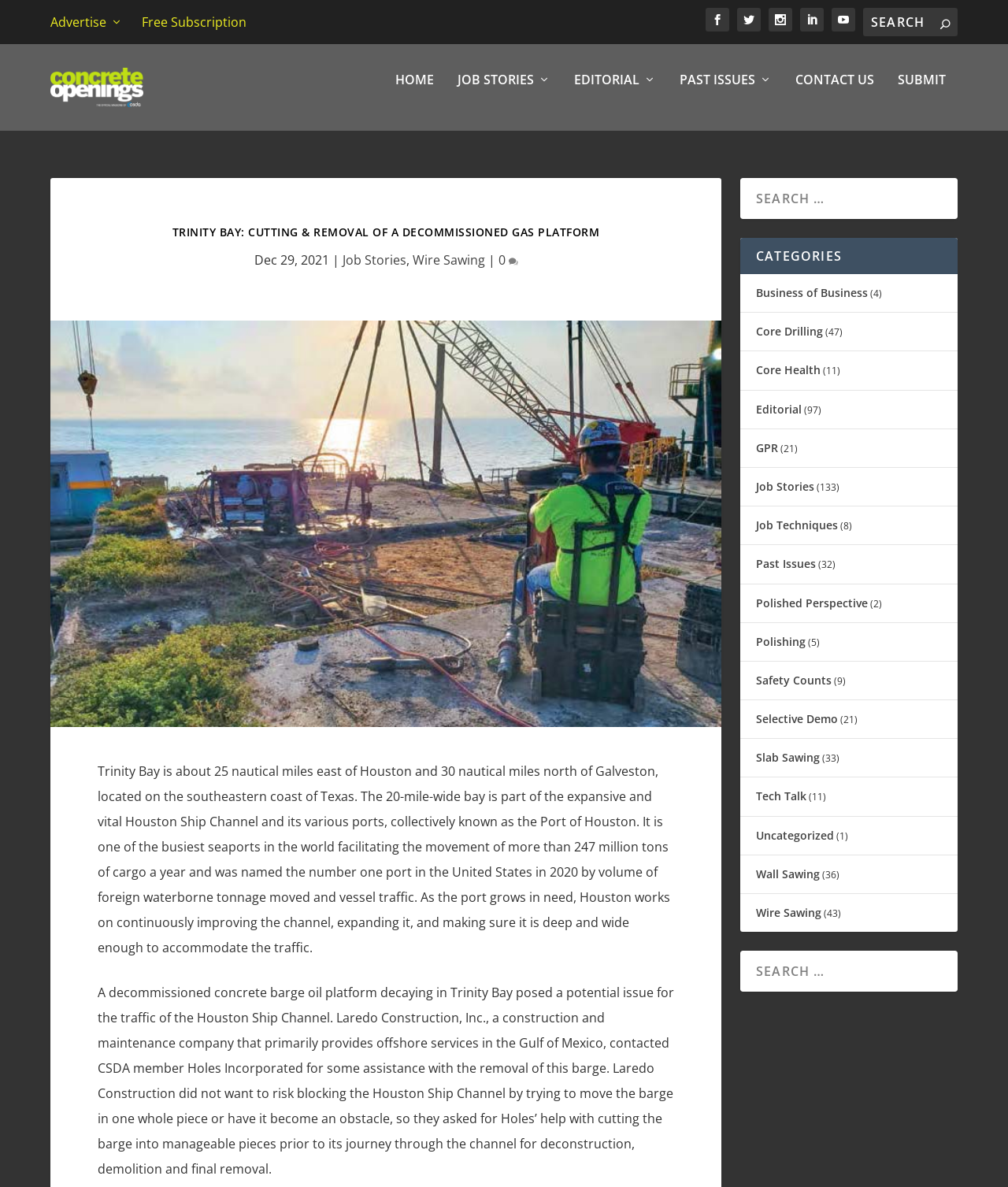Specify the bounding box coordinates for the region that must be clicked to perform the given instruction: "Read about Trinity Bay".

[0.097, 0.177, 0.669, 0.195]